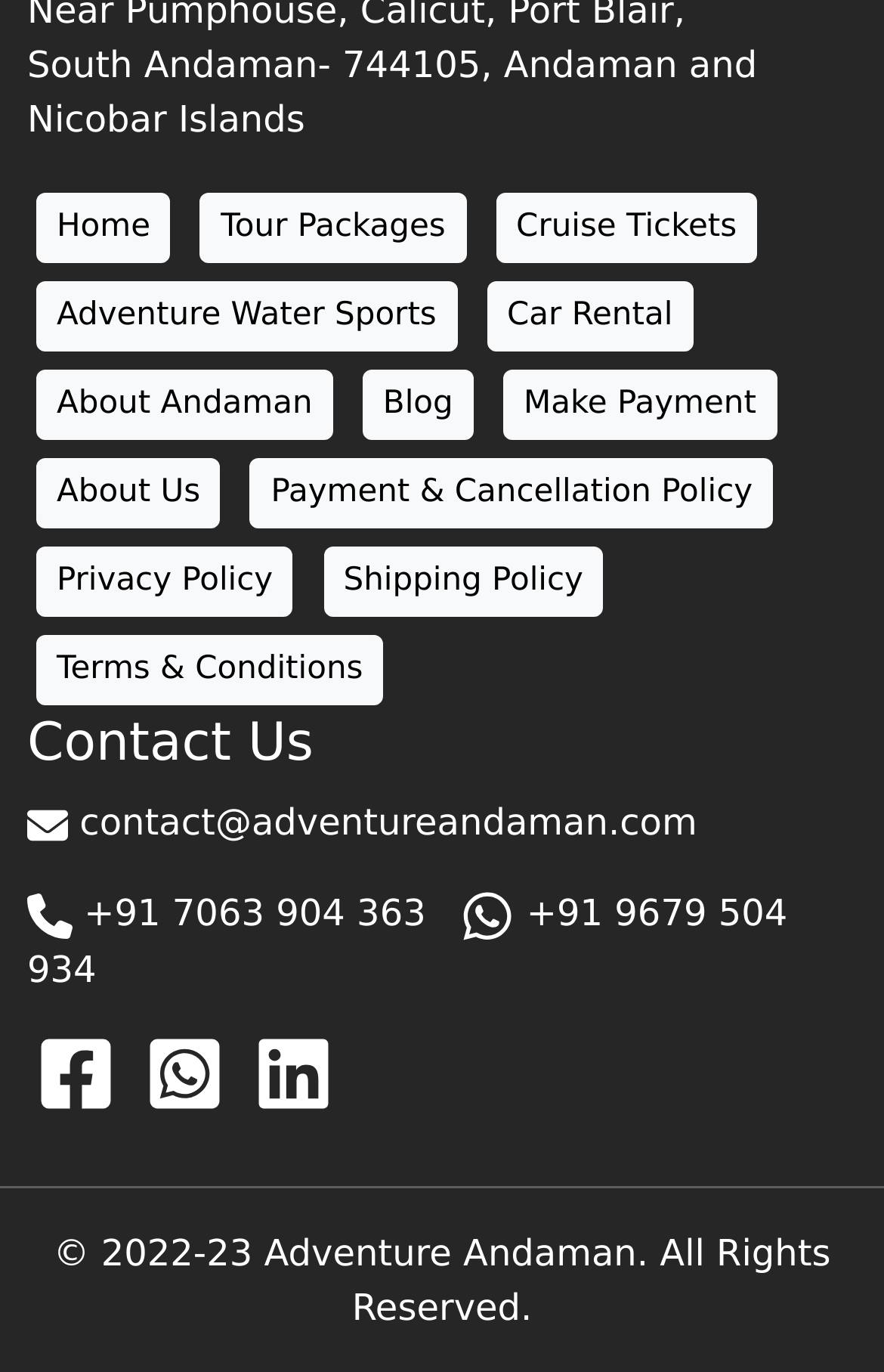Highlight the bounding box coordinates of the region I should click on to meet the following instruction: "Click the Search button".

None